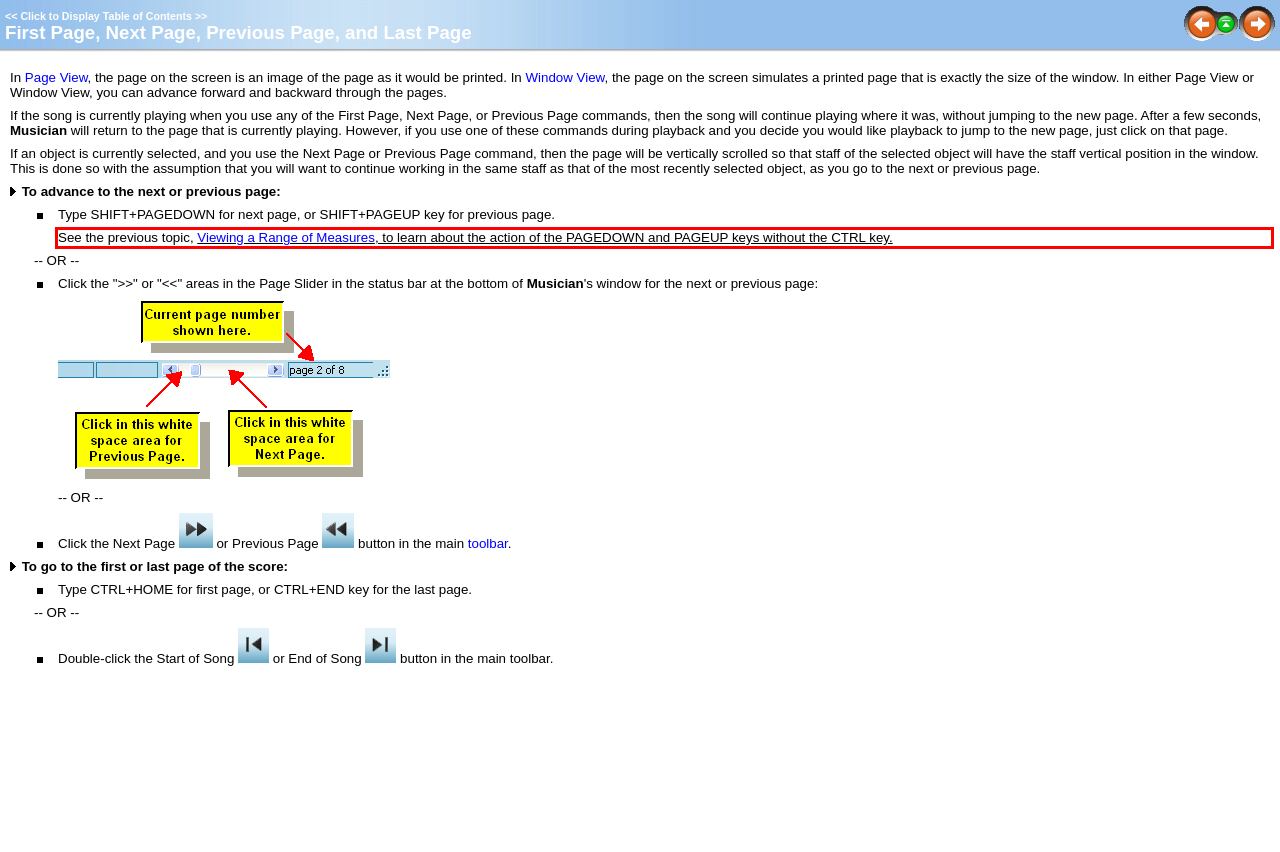You have a screenshot with a red rectangle around a UI element. Recognize and extract the text within this red bounding box using OCR.

See the previous topic, Viewing a Range of Measures, to learn about the action of the PAGEDOWN and PAGEUP keys without the CTRL key.